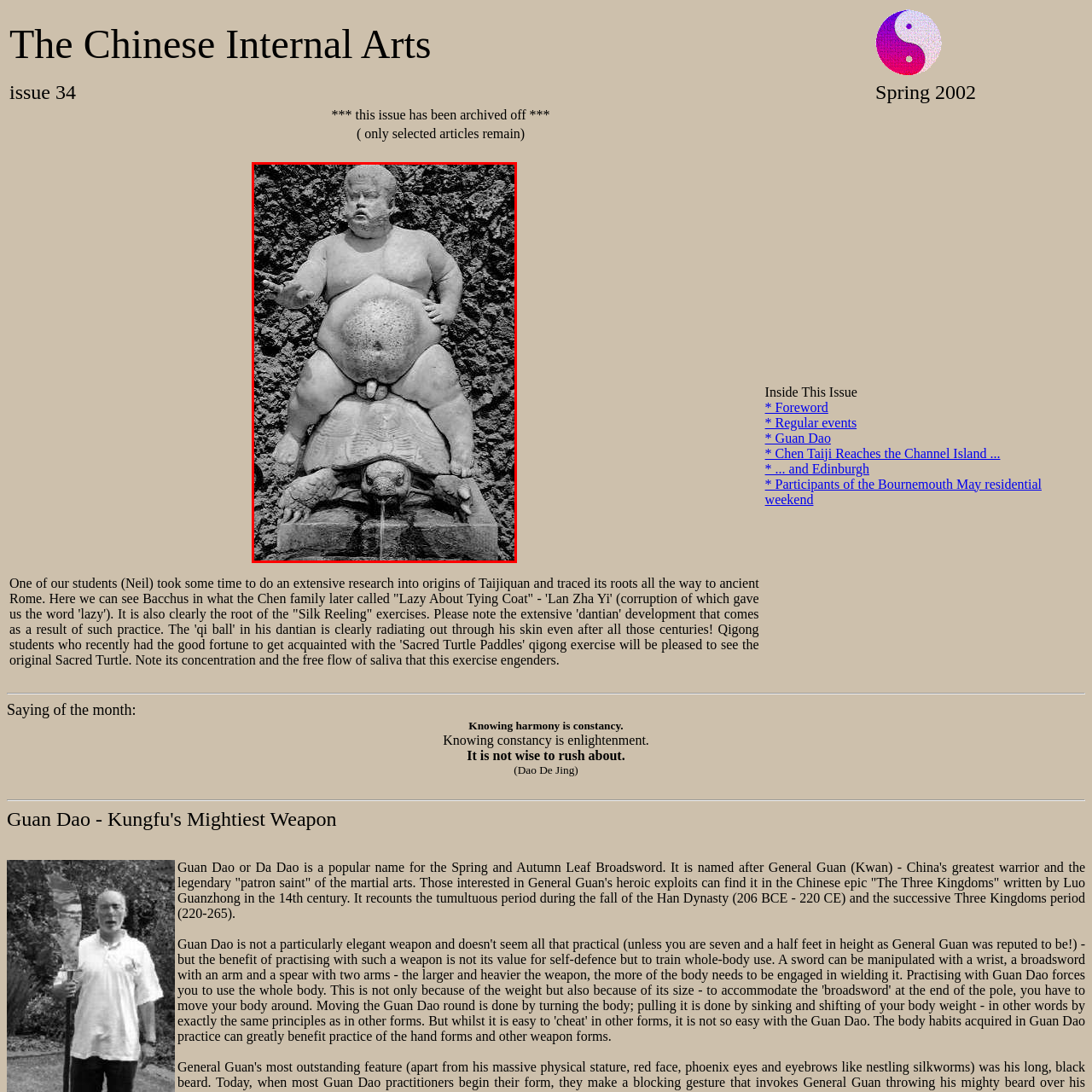Inspect the picture enclosed by the red border, What Taijiquan posture is reminiscent of the figure's pose? Provide your answer as a single word or phrase.

Lazy About Tying Coat